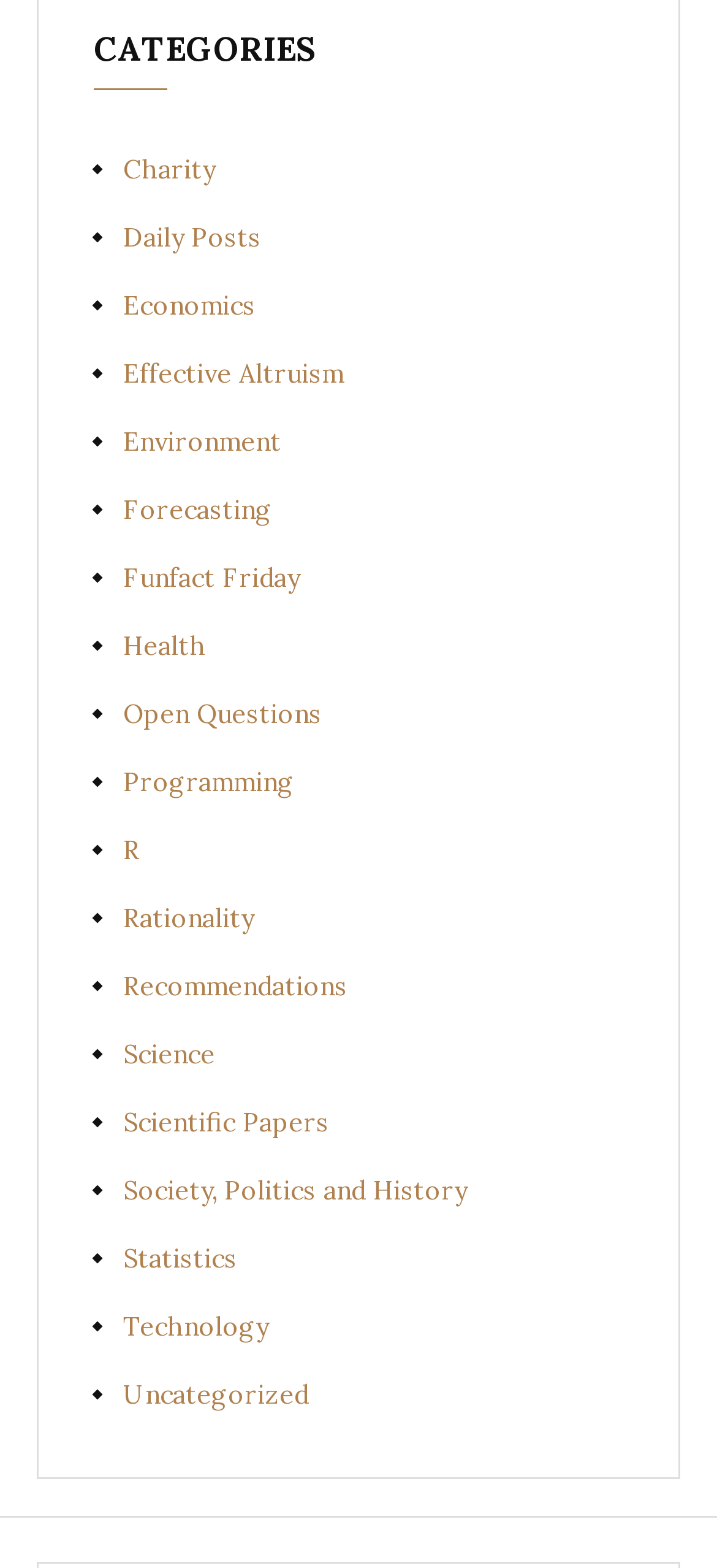Pinpoint the bounding box coordinates of the element you need to click to execute the following instruction: "Visit the 'Daily Posts' page". The bounding box should be represented by four float numbers between 0 and 1, in the format [left, top, right, bottom].

[0.172, 0.14, 0.364, 0.162]